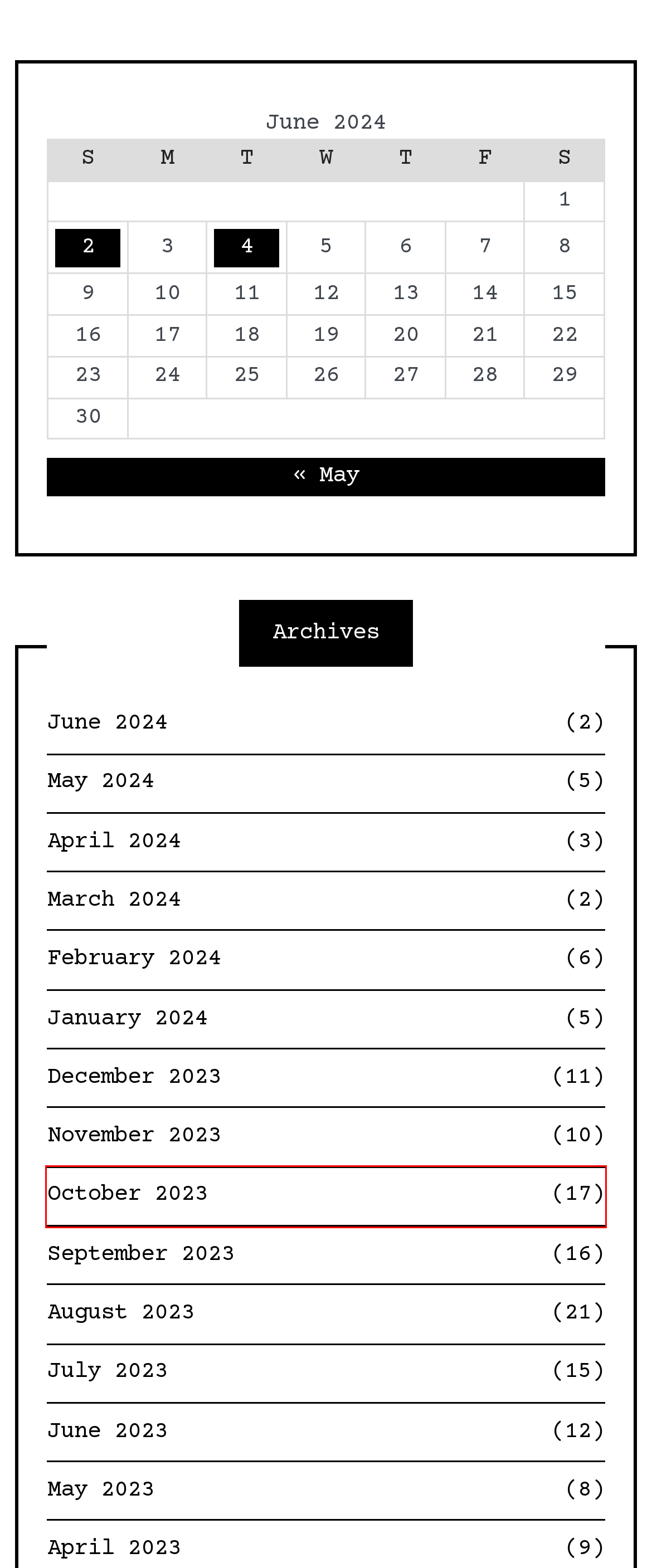A screenshot of a webpage is given, marked with a red bounding box around a UI element. Please select the most appropriate webpage description that fits the new page after clicking the highlighted element. Here are the candidates:
A. June 2023 – Scraps & photoGRAFFS
B. July 2023 – Scraps & photoGRAFFS
C. August 2023 – Scraps & photoGRAFFS
D. June 2, 2024 – Scraps & photoGRAFFS
E. September 2023 – Scraps & photoGRAFFS
F. kel – Scraps & photoGRAFFS
G. October 2023 – Scraps & photoGRAFFS
H. June 4, 2024 – Scraps & photoGRAFFS

G